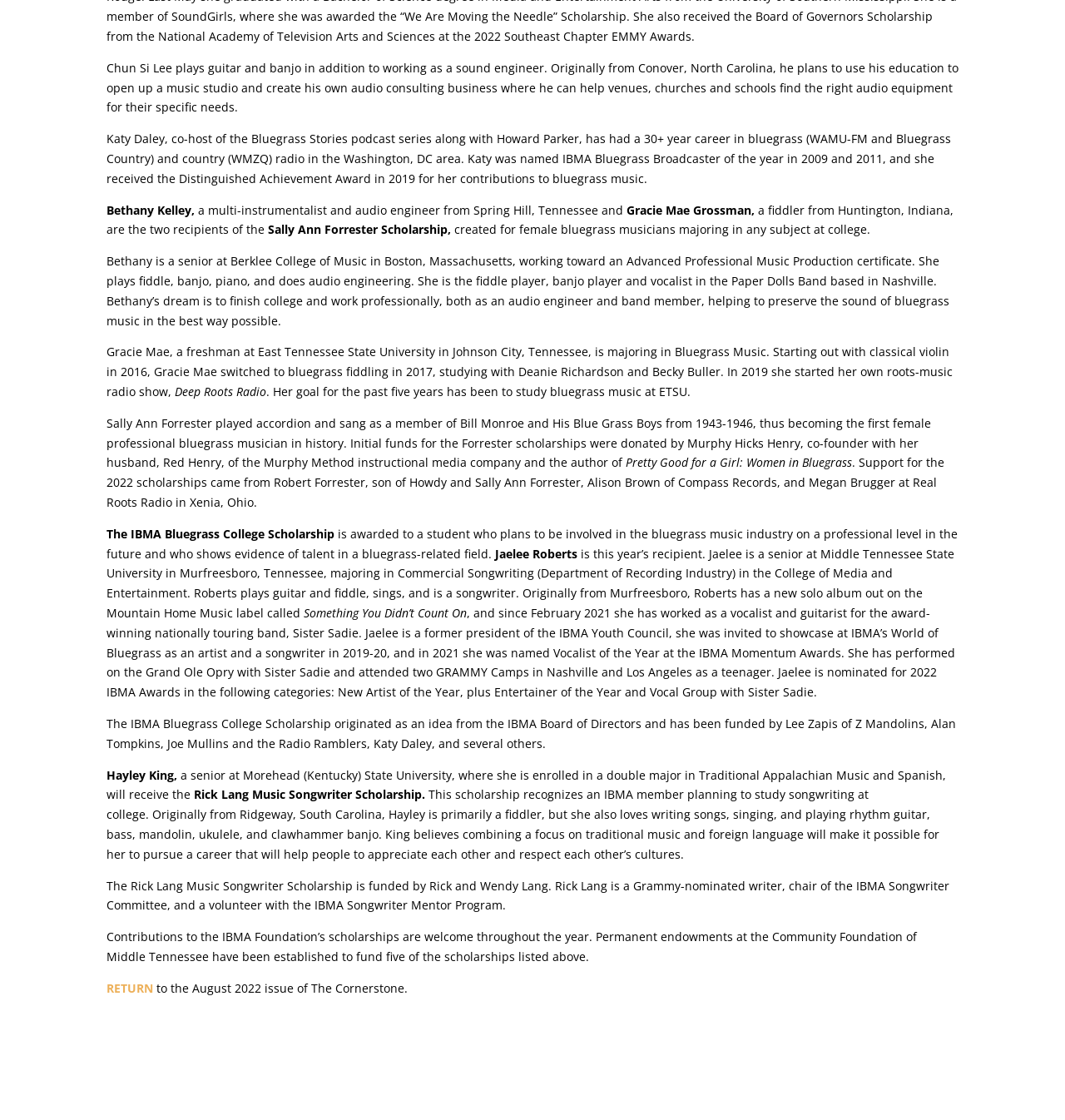Provide your answer in a single word or phrase: 
What is the name of the book written by Murphy Hicks Henry?

Pretty Good for a Girl: Women in Bluegrass